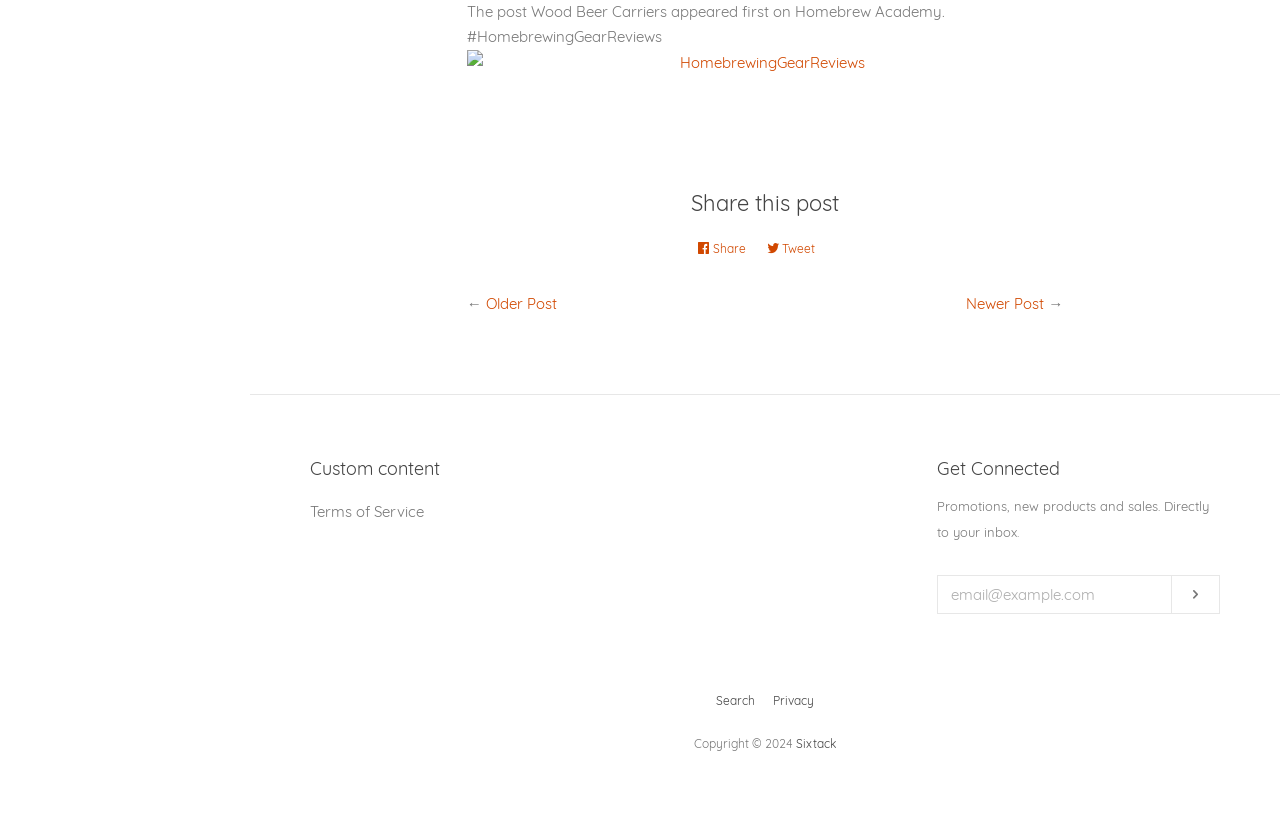Please identify the bounding box coordinates of the area that needs to be clicked to follow this instruction: "Share this post on Facebook".

[0.545, 0.284, 0.591, 0.326]